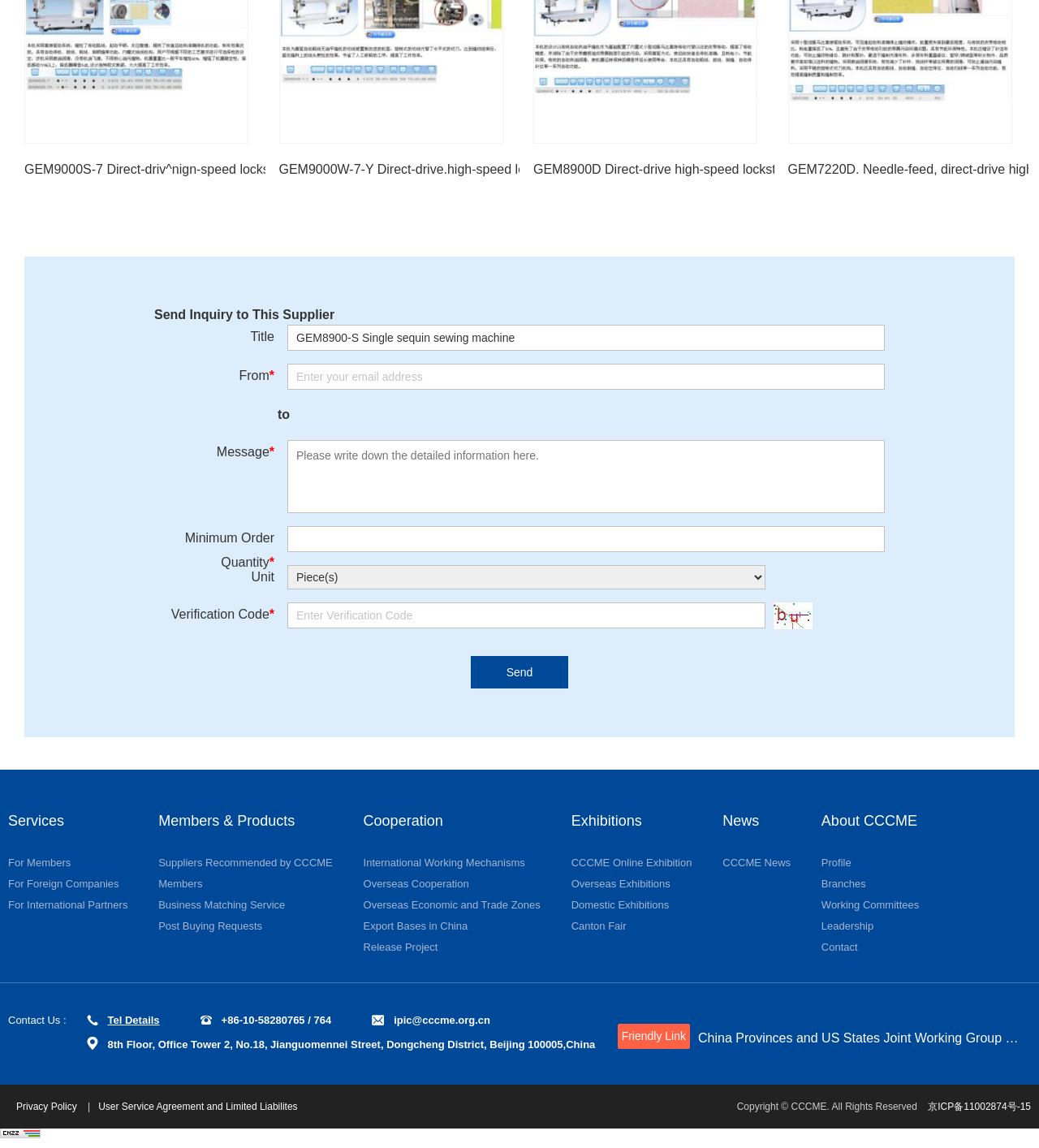What is the purpose of the links at the bottom of the webpage?
Give a thorough and detailed response to the question.

The links at the bottom of the webpage include 'Services', 'For Members', 'For Foreign Companies', and others. These links appear to provide additional resources and information related to CCCME and its services, and are likely intended to help users navigate the organization's website and find relevant information.